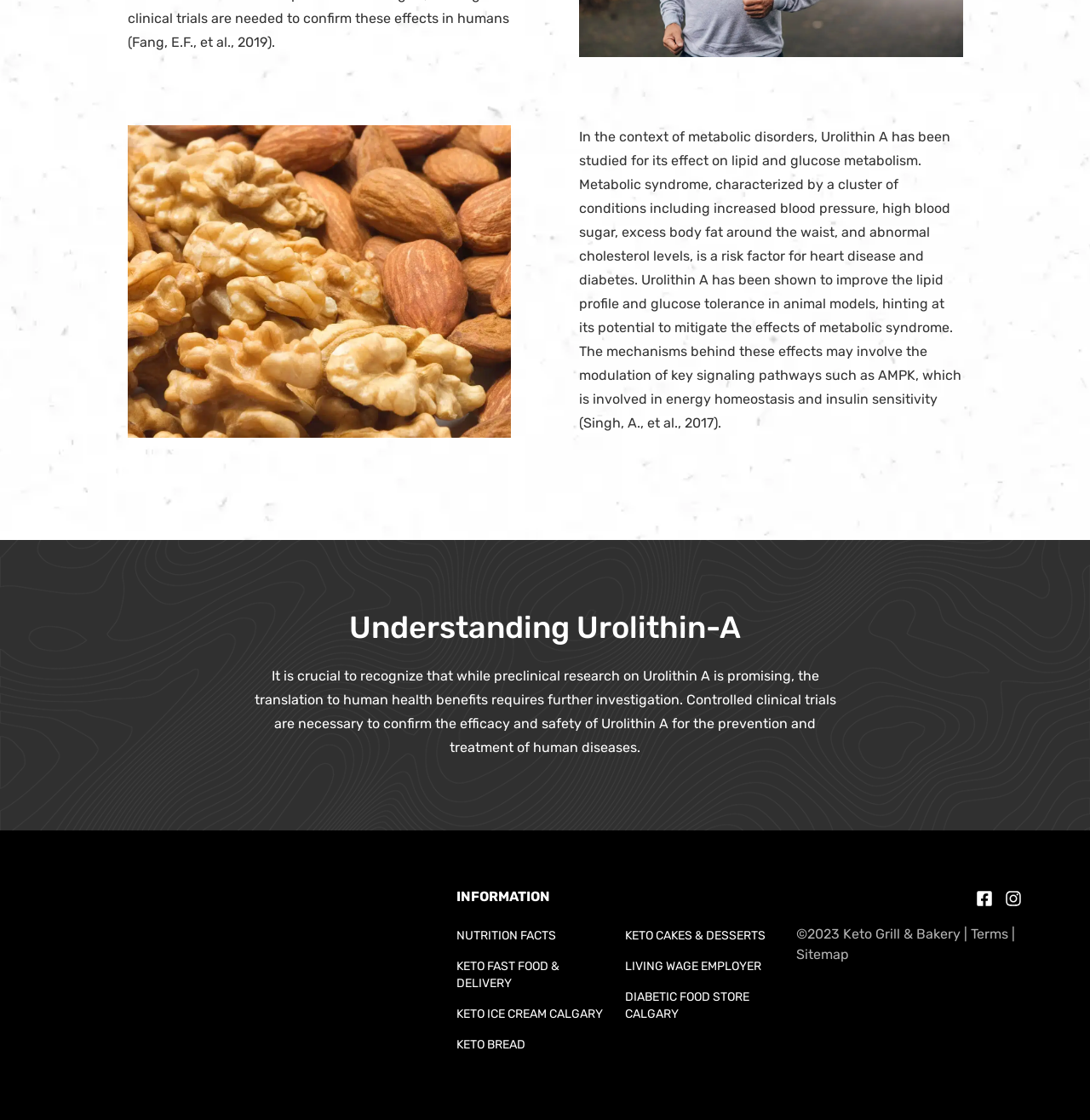Select the bounding box coordinates of the element I need to click to carry out the following instruction: "Check 'Terms'".

[0.891, 0.827, 0.925, 0.841]